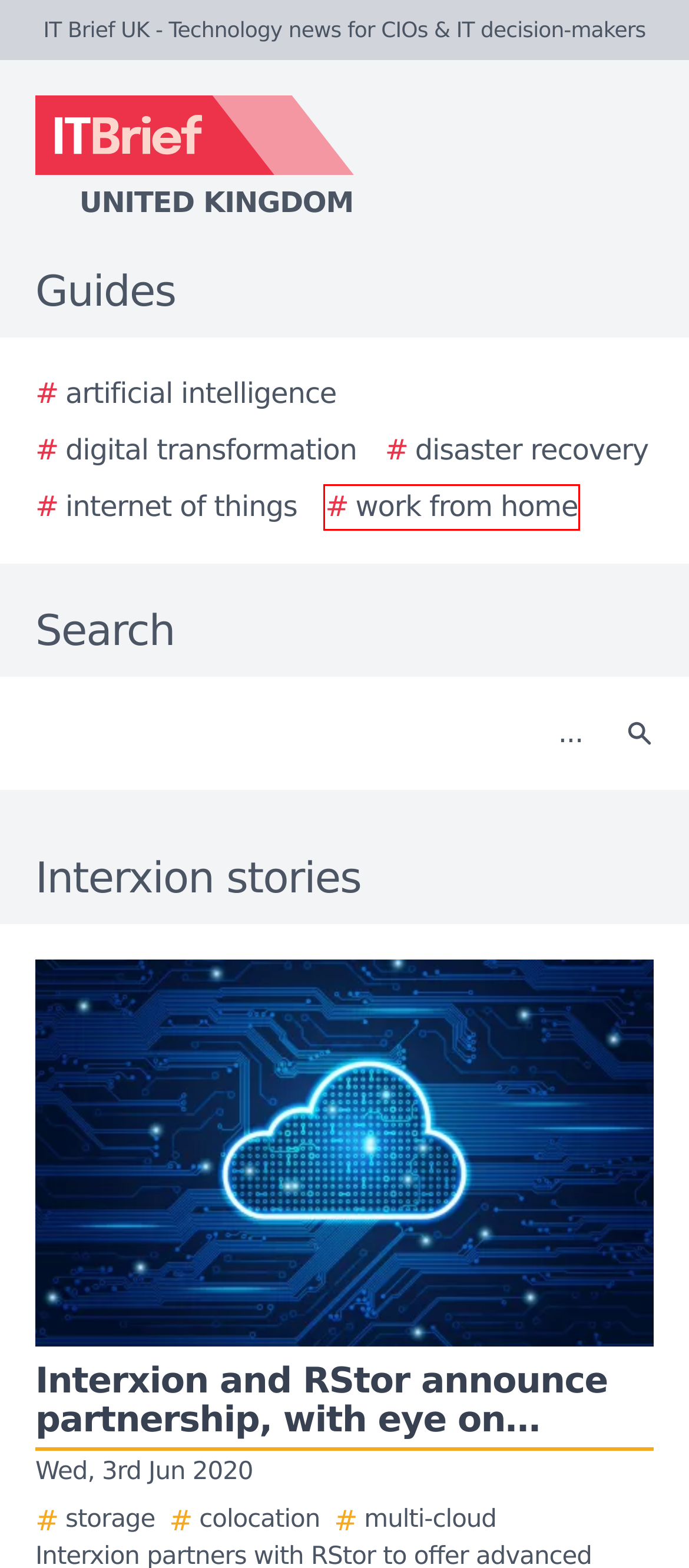Assess the screenshot of a webpage with a red bounding box and determine which webpage description most accurately matches the new page after clicking the element within the red box. Here are the options:
A. The 2024 Ultimate Guide to Work from Home
B. The 2024 Ultimate Guide to Disaster Recovery
C. SecurityBrief UK - Media kit
D. The 2024 Ultimate Guide to Artificial Intelligence
E. The 2024 Ultimate Guide to Digital Transformation
F. The 2024 Ultimate Guide to Internet of Things
G. CMOtech UK - Media kit
H. Join our mailing list

A